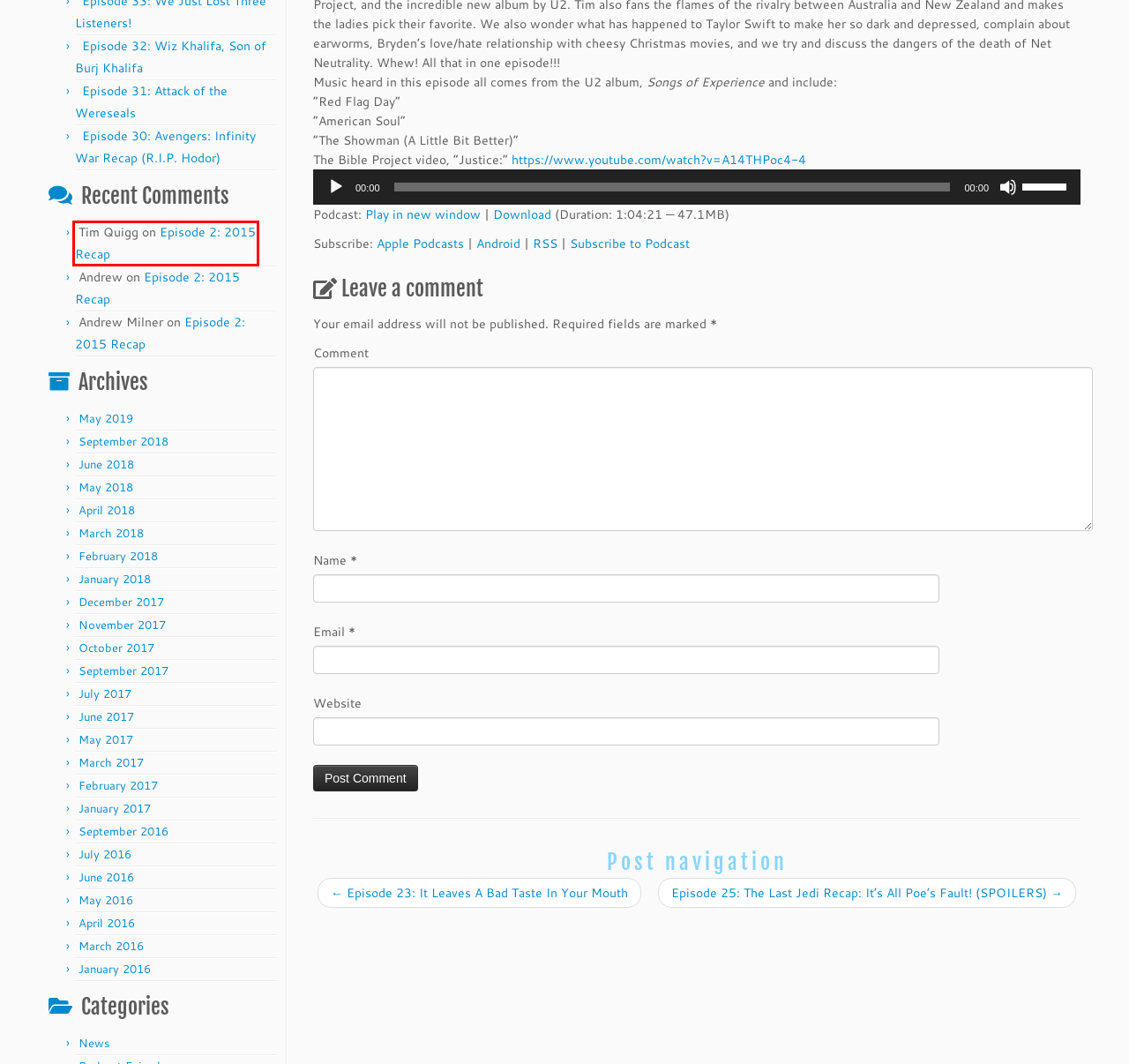Examine the screenshot of the webpage, noting the red bounding box around a UI element. Pick the webpage description that best matches the new page after the element in the red bounding box is clicked. Here are the candidates:
A. May 2016 – Pumping Irony
B. December 2017 – Pumping Irony
C. February 2017 – Pumping Irony
D. September 2017 – Pumping Irony
E. Episode 2: 2015 Recap – Pumping Irony
F. January 2017 – Pumping Irony
G. June 2018 – Pumping Irony
H. March 2018 – Pumping Irony

E